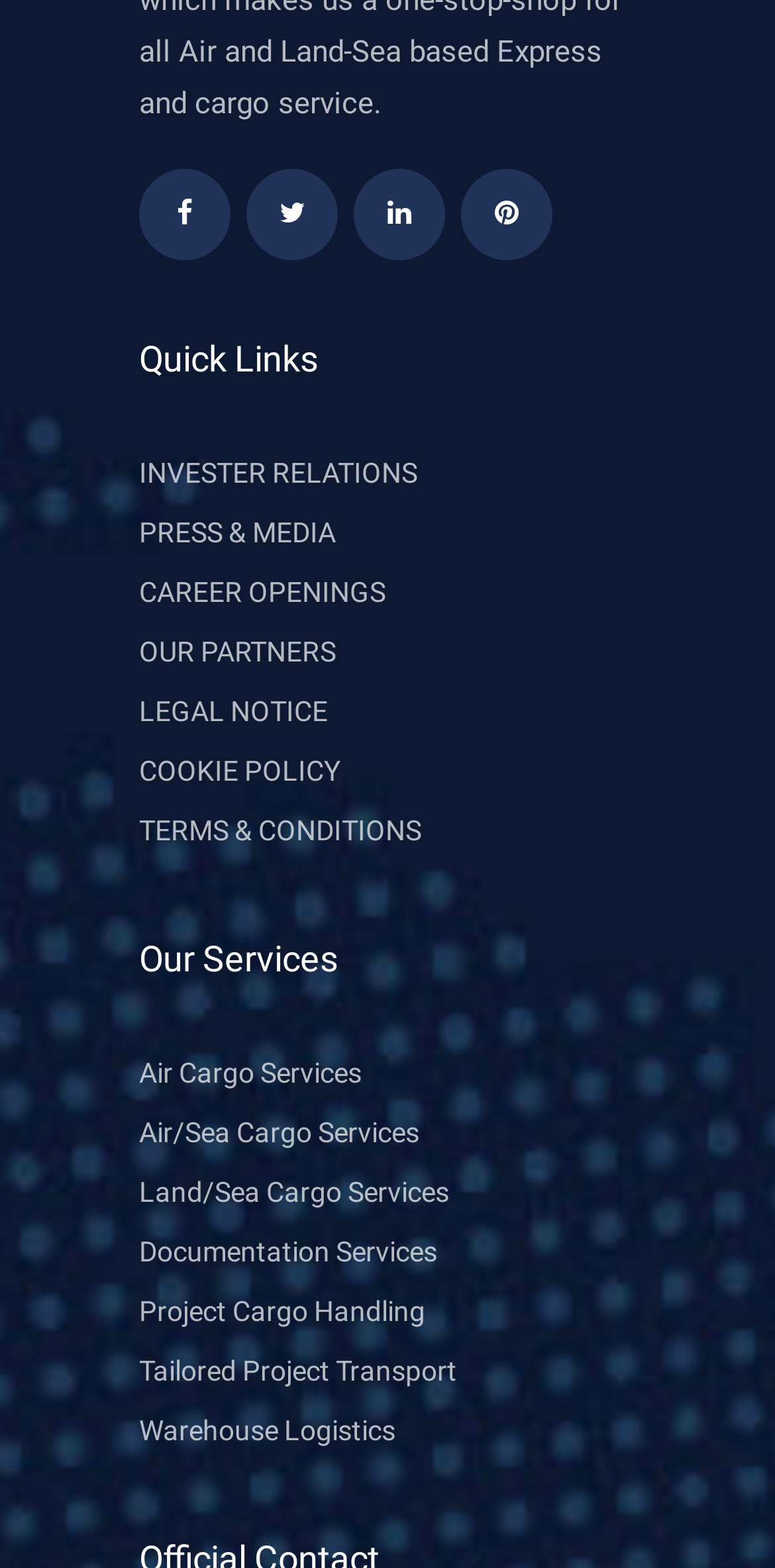How many icons are at the top of the page?
Using the screenshot, give a one-word or short phrase answer.

4